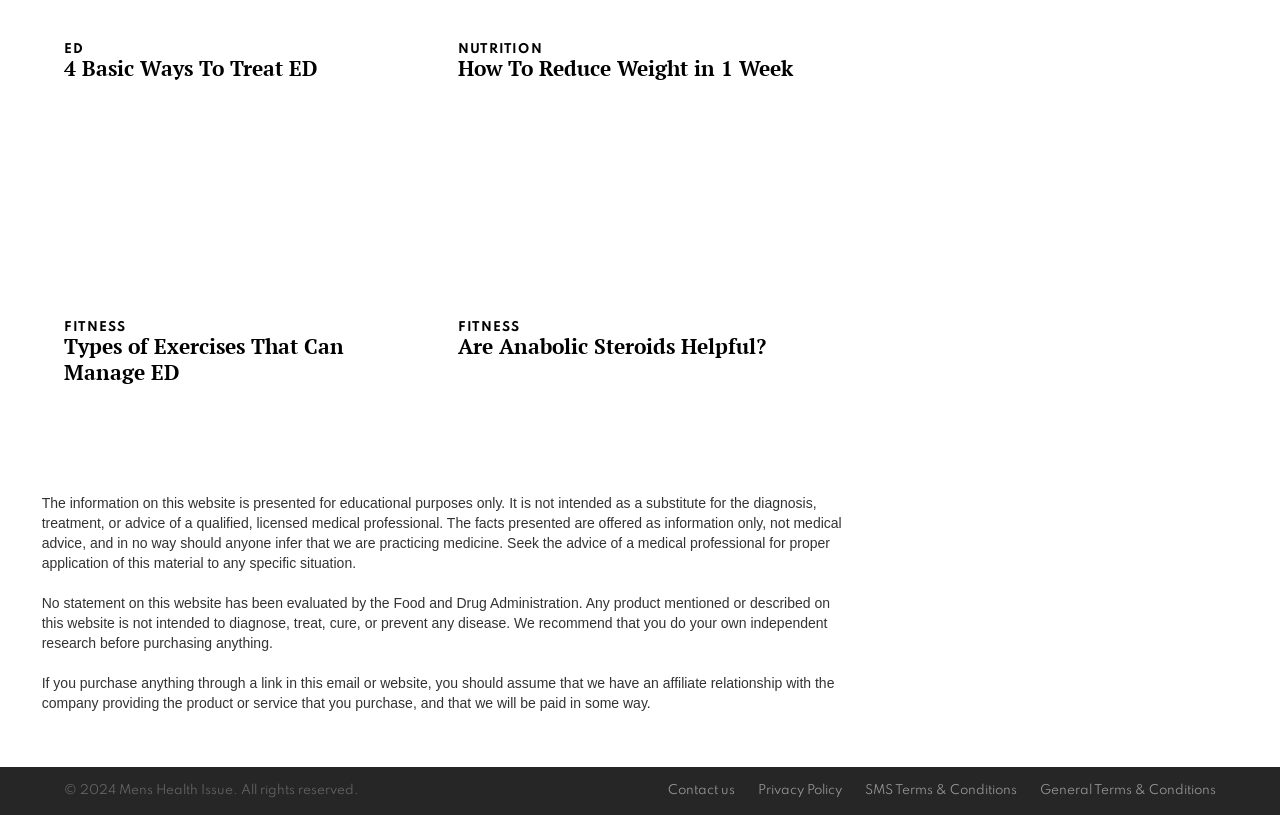Determine the bounding box coordinates of the clickable area required to perform the following instruction: "Click on 'Contact us'". The coordinates should be represented as four float numbers between 0 and 1: [left, top, right, bottom].

[0.514, 0.961, 0.582, 0.979]